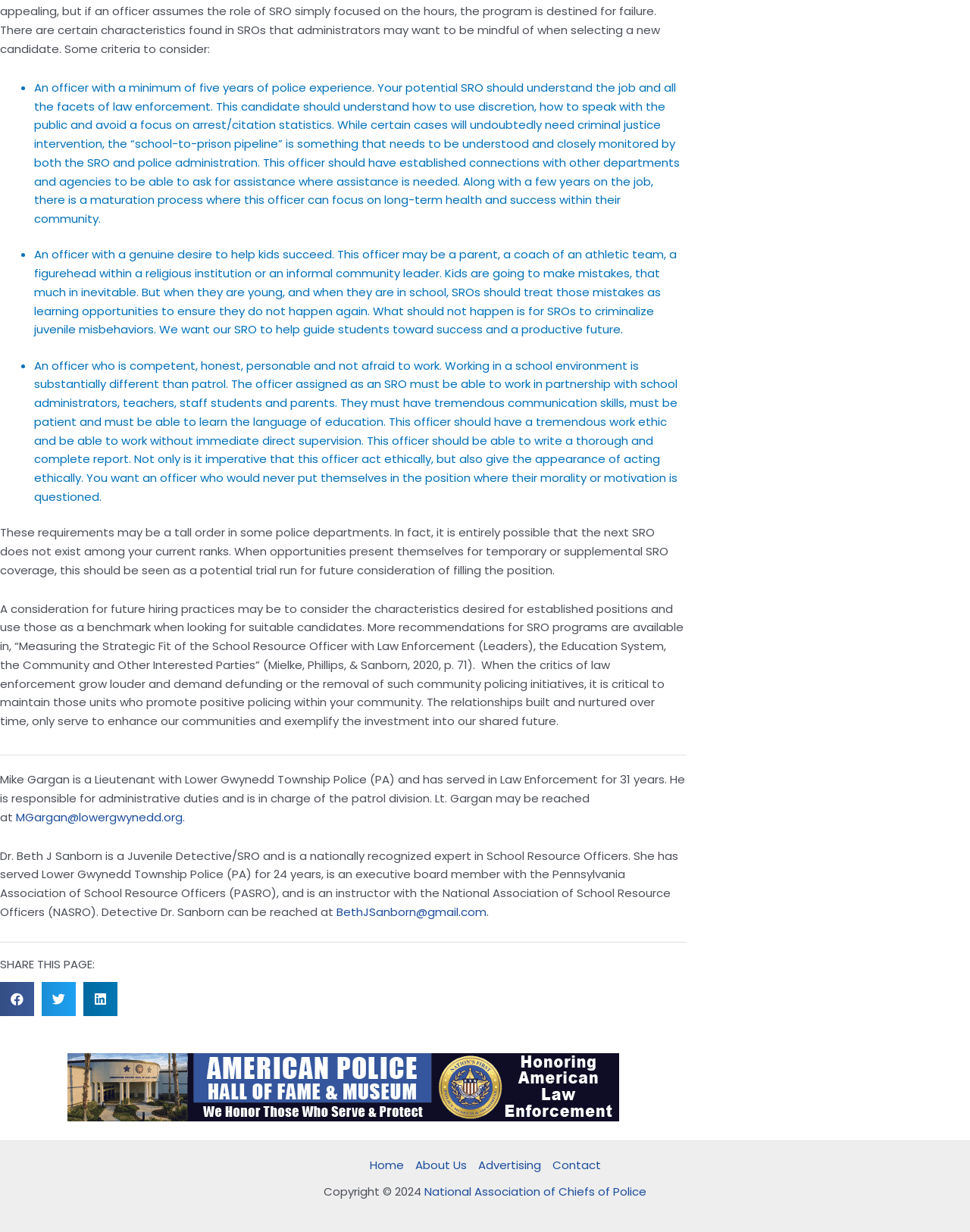Extract the bounding box coordinates for the described element: "About Us". The coordinates should be represented as four float numbers between 0 and 1: [left, top, right, bottom].

[0.422, 0.938, 0.487, 0.954]